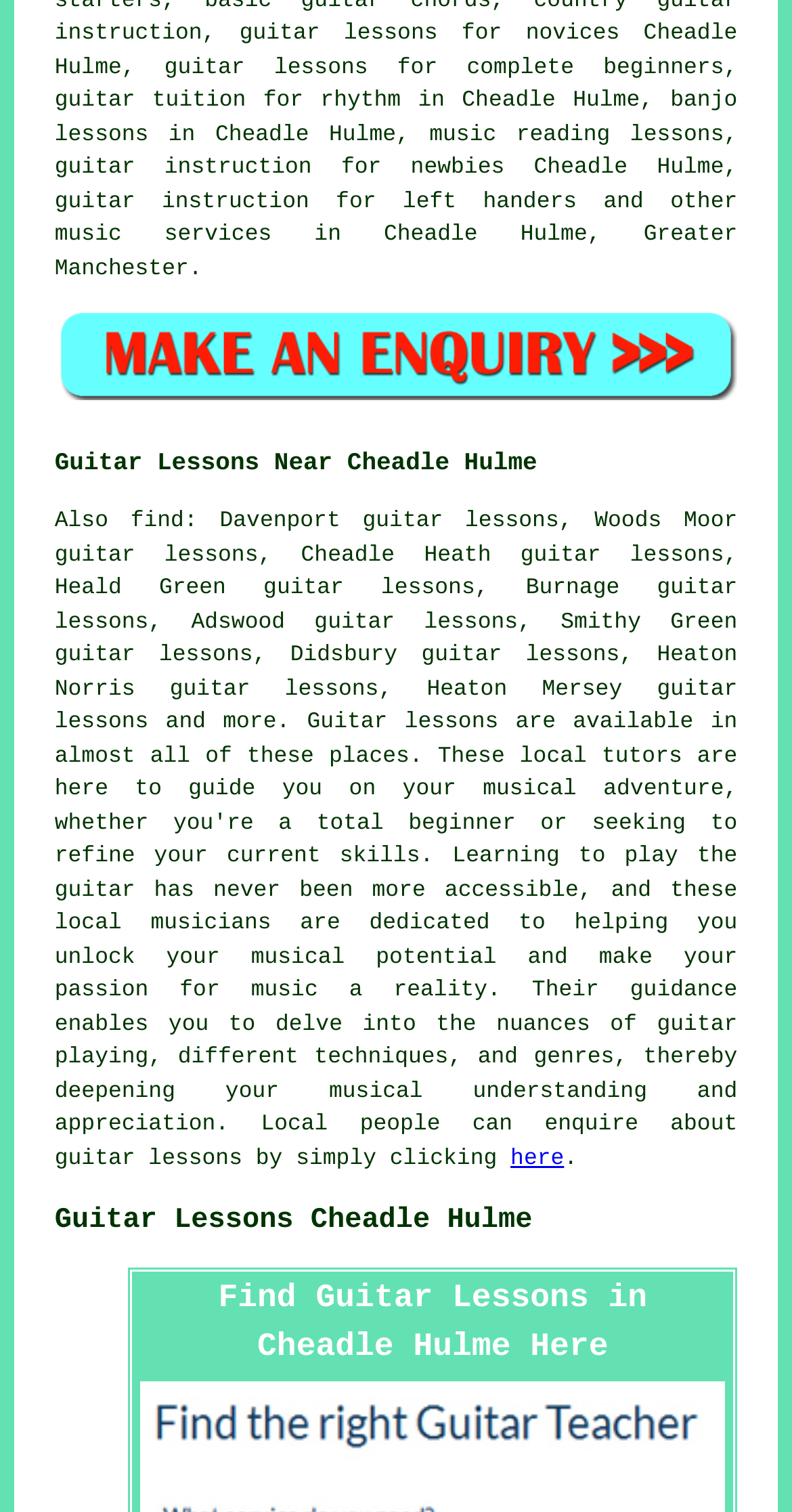Answer with a single word or phrase: 
What is the location for finding a guitar teacher?

Cheadle Hulme (SK8)